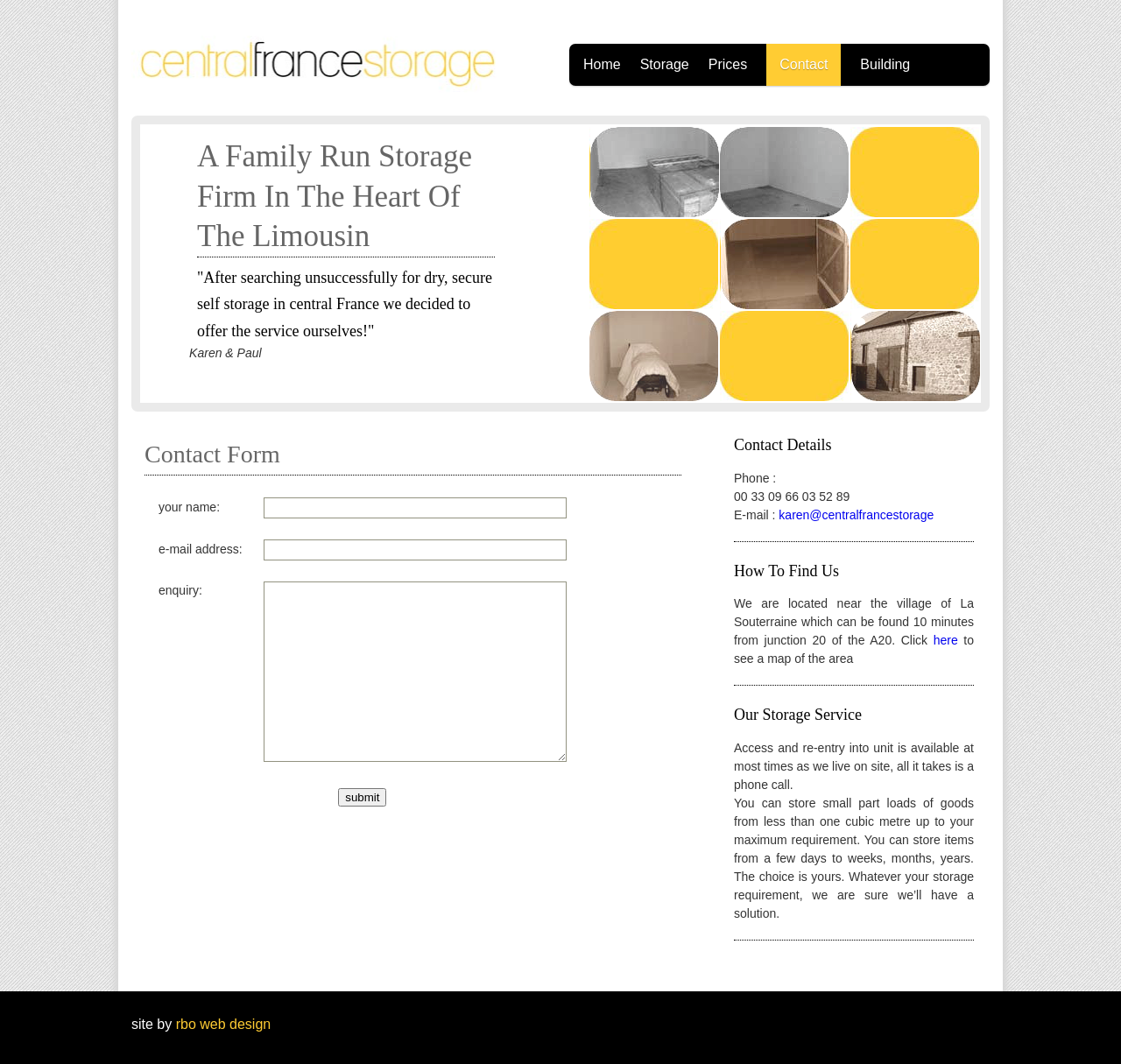Please find the bounding box for the UI component described as follows: "rbo web design".

[0.153, 0.955, 0.242, 0.969]